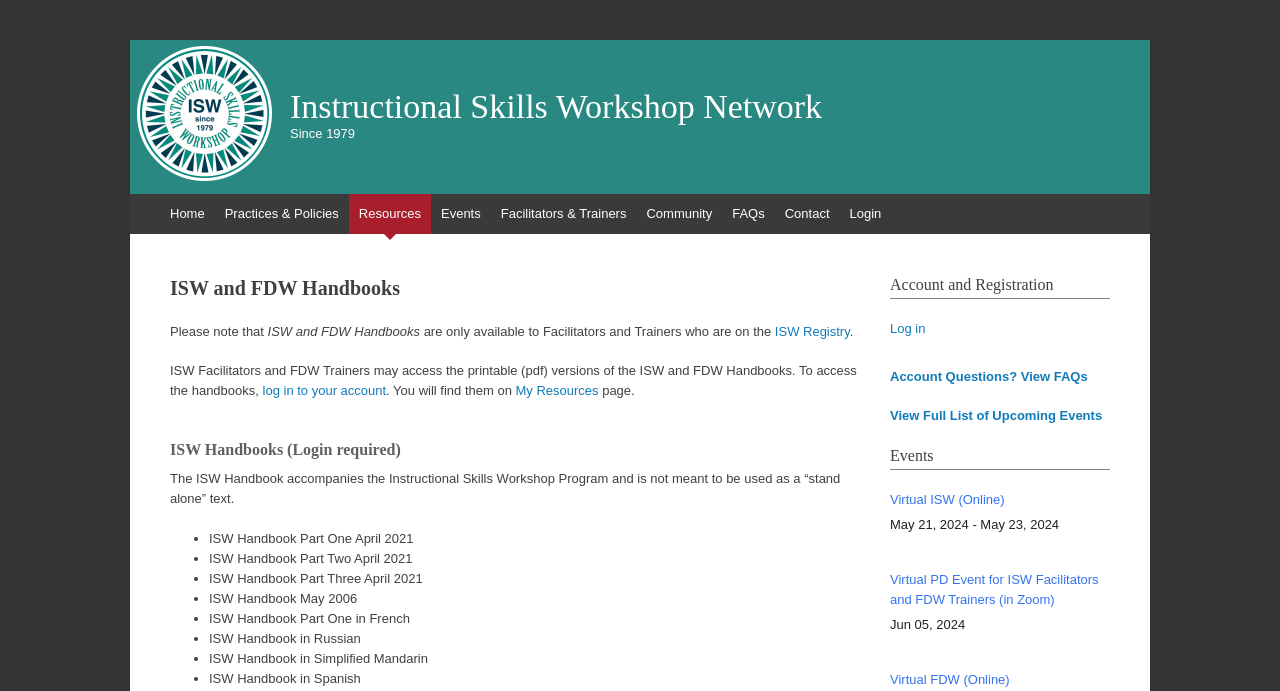What is the purpose of the ISW Handbook?
Look at the image and provide a detailed response to the question.

The purpose of the ISW Handbook can be found in the paragraph below the heading 'ISW Handbooks (Login required)', which states that the ISW Handbook accompanies the Instructional Skills Workshop Program and is not meant to be used as a 'stand alone' text.